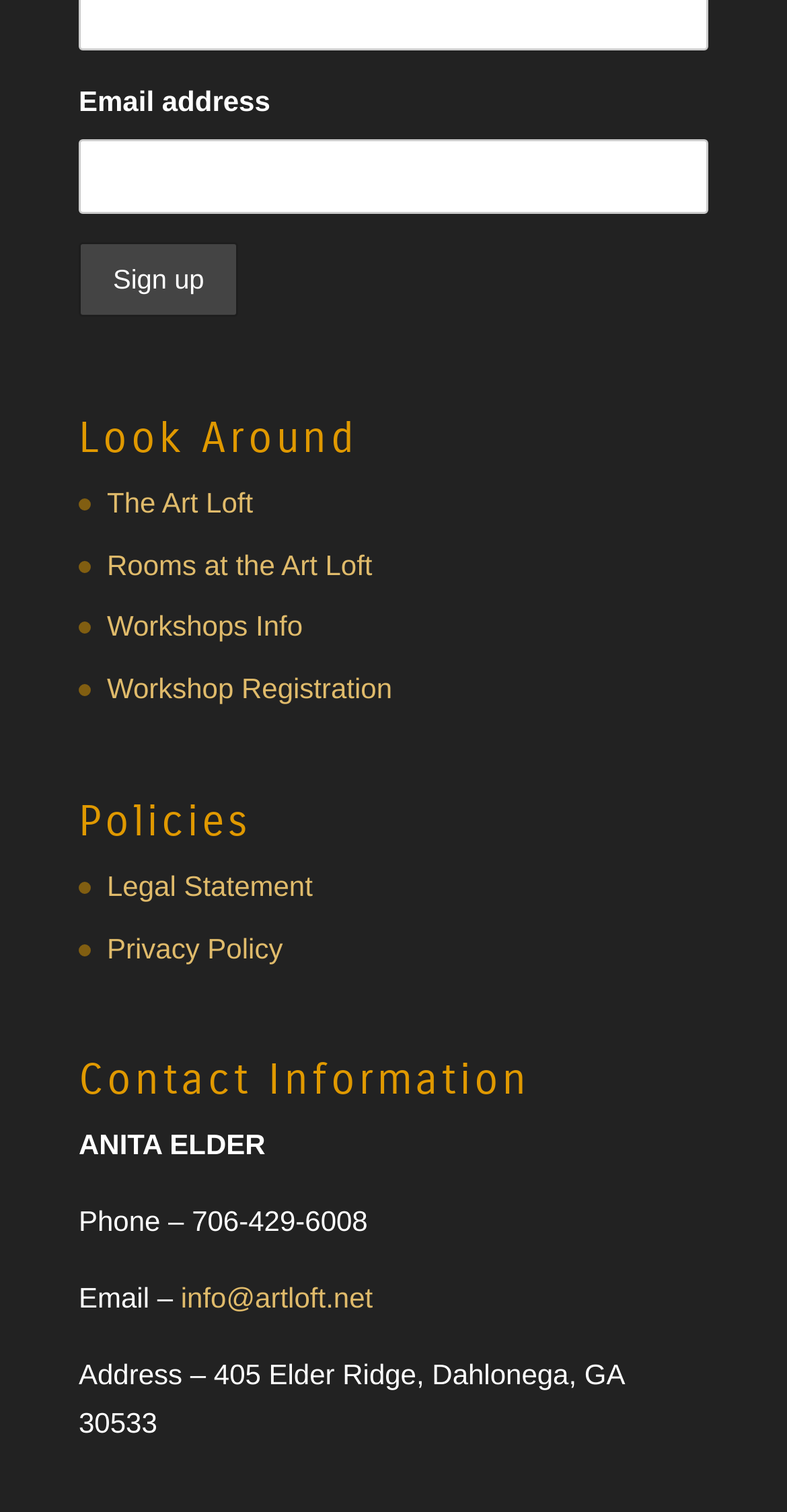What is the address of the Art Loft?
Could you please answer the question thoroughly and with as much detail as possible?

I found the contact information section on the webpage, which includes an address. The address is '405 Elder Ridge, Dahlonega, GA 30533'.